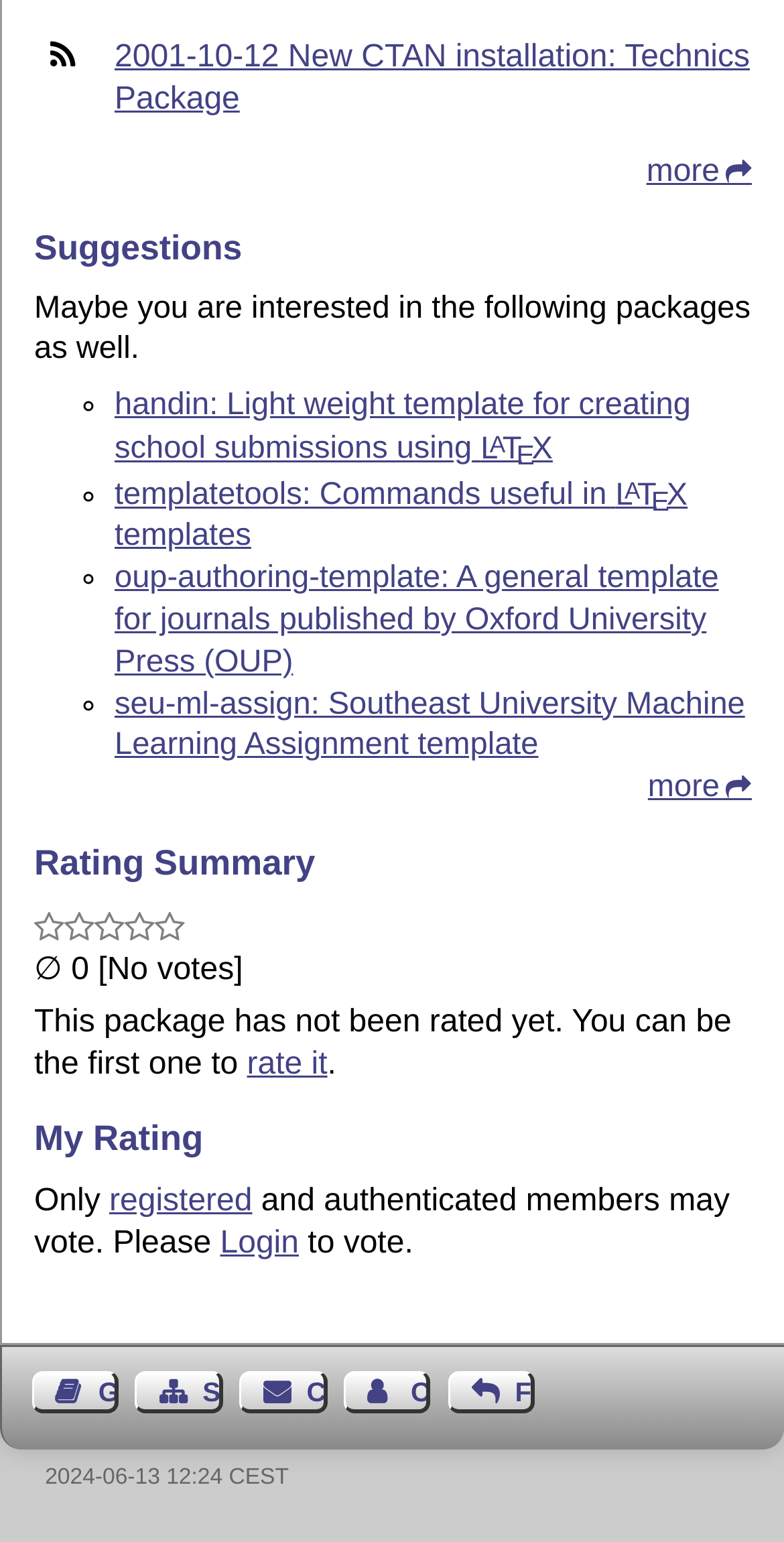Using details from the image, please answer the following question comprehensively:
What is the current rating of the package?

The text '∅ [No votes]' indicates that the package has not received any votes yet, as stated in the 'Rating Summary' section.